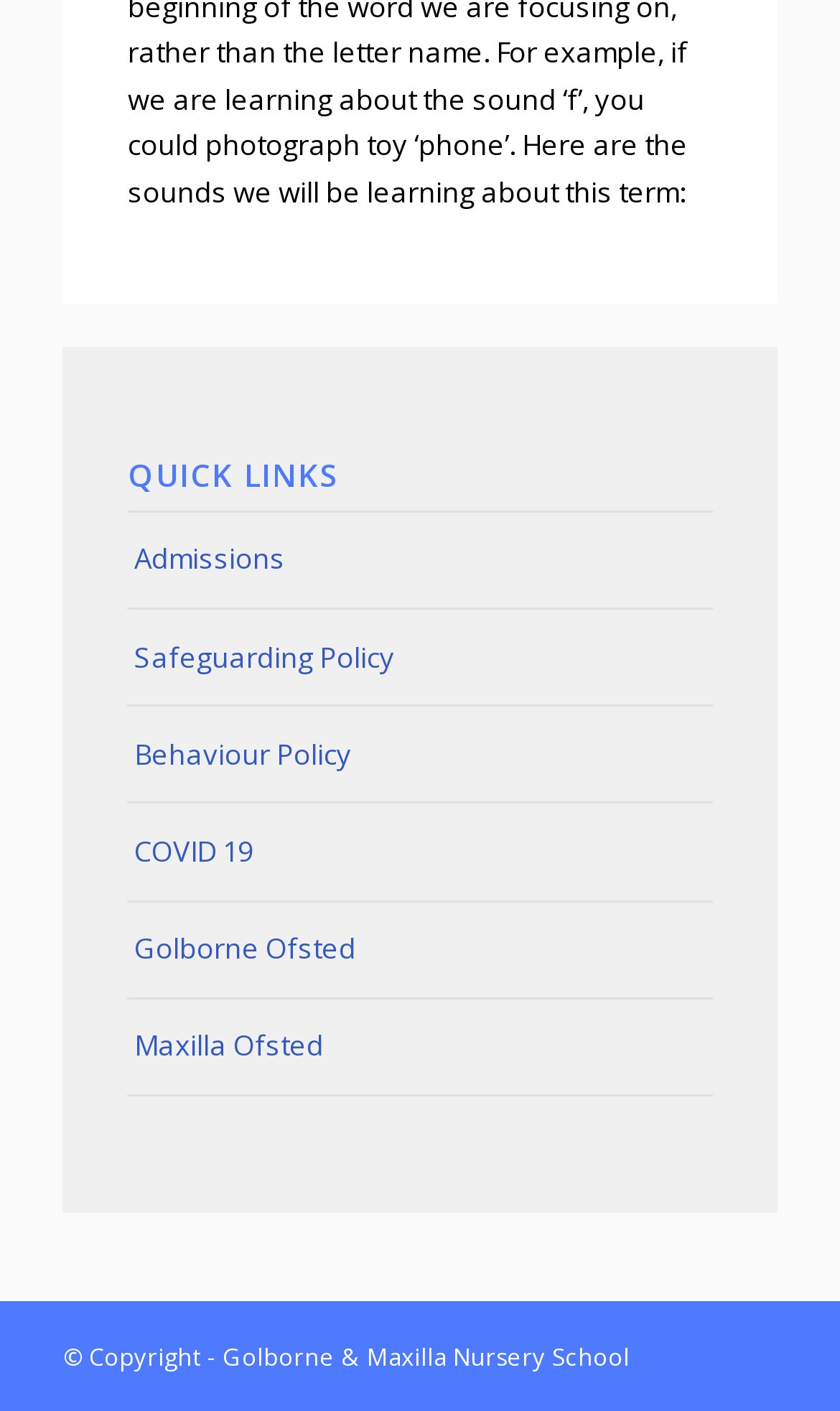Are there any Ofsted links?
Please ensure your answer is as detailed and informative as possible.

Yes, there are Ofsted links because there are two links, 'Golborne Ofsted' and 'Maxilla Ofsted', which are related to Ofsted, under the 'QUICK LINKS' heading at the top of the webpage with a bounding box of [0.152, 0.326, 0.848, 0.35].